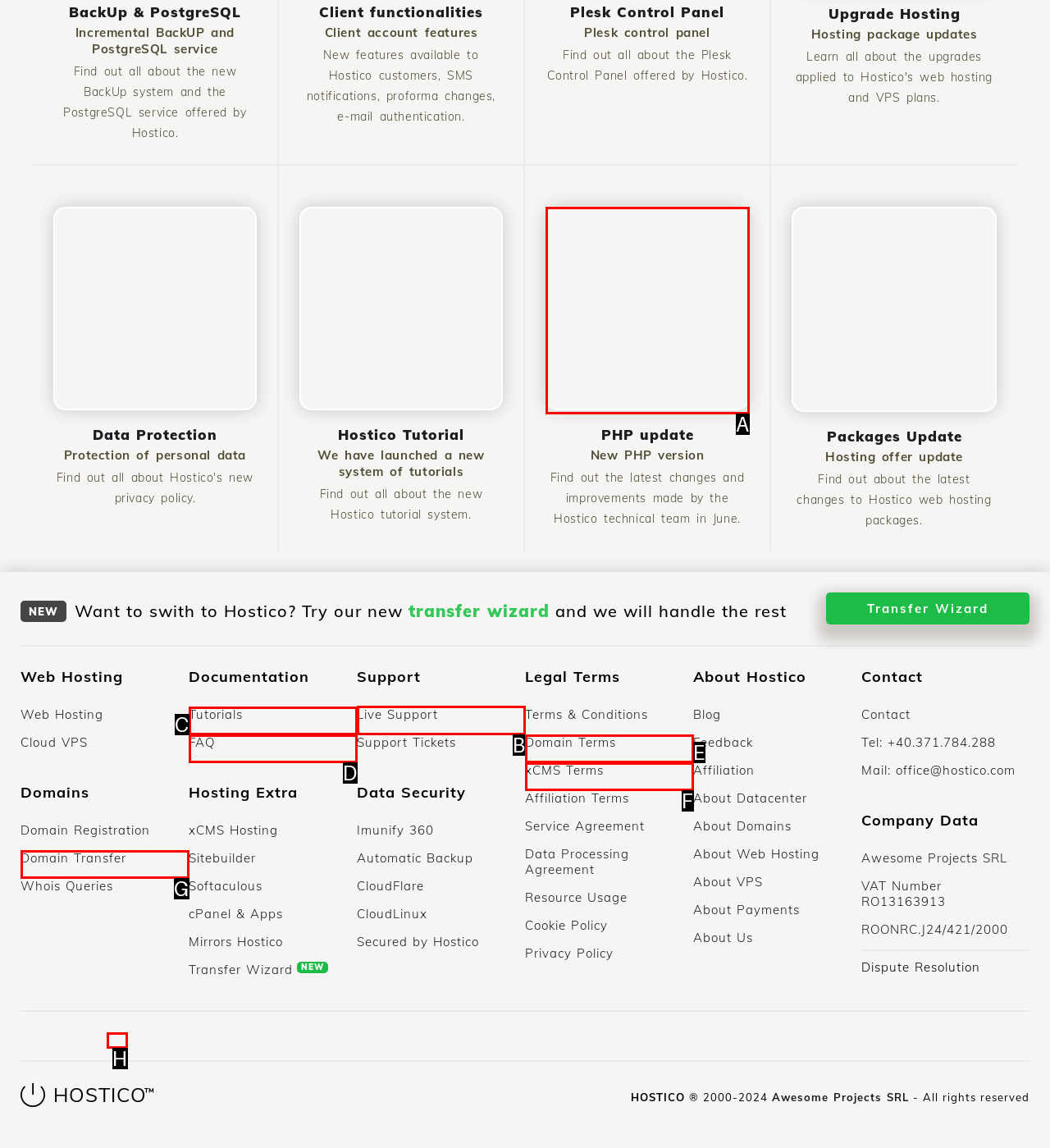Indicate which red-bounded element should be clicked to perform the task: Get support through Live Support Answer with the letter of the correct option.

B